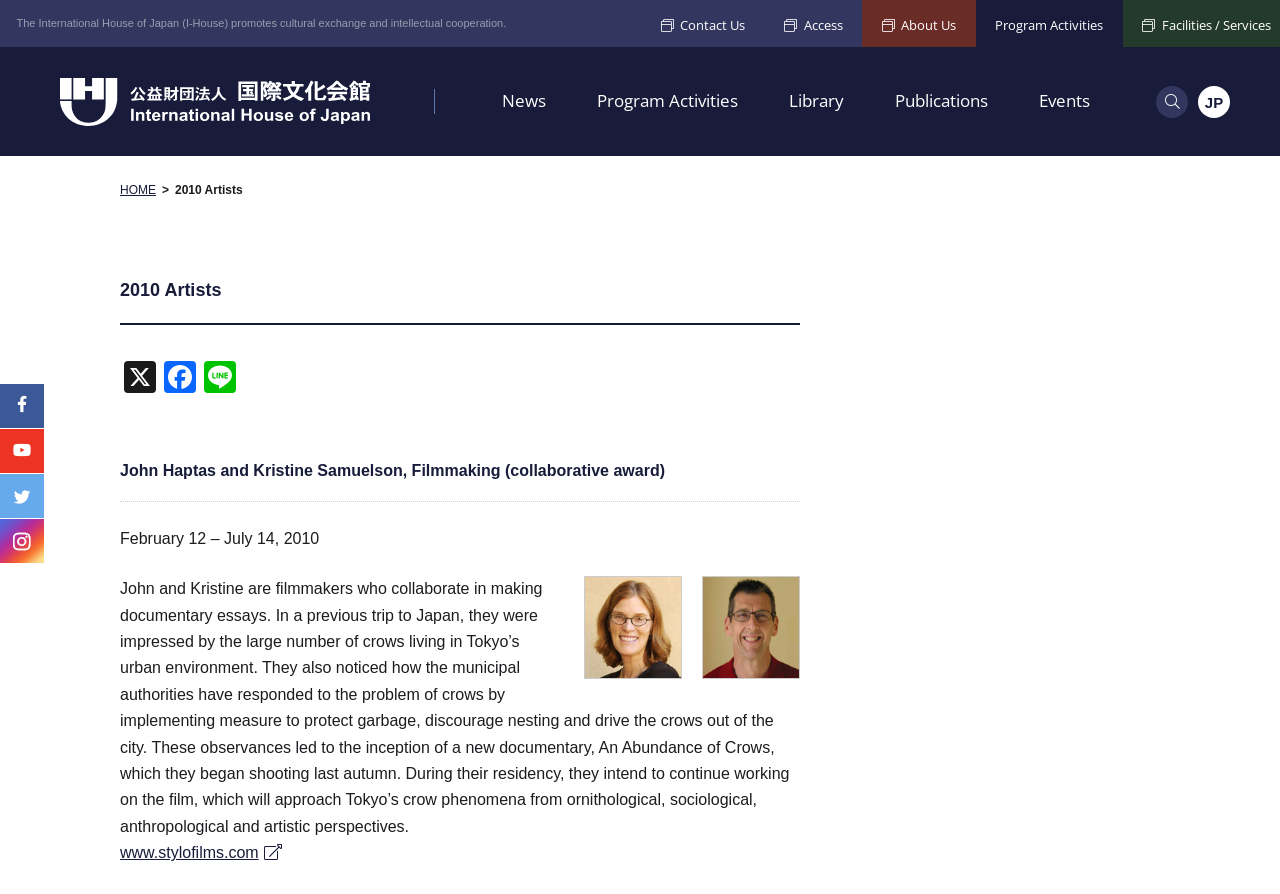Highlight the bounding box coordinates of the region I should click on to meet the following instruction: "Check Facebook page".

[0.0, 0.43, 0.034, 0.479]